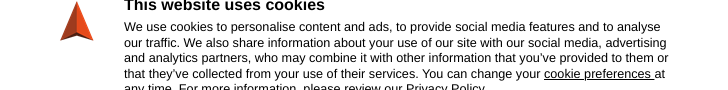Describe thoroughly the contents of the image.

The image displays a prominent cookie consent banner from a website, highlighted by an attention-grabbing red triangular icon. The text informs visitors that cookies are utilized for personalizing content and ads, providing social media features, and analyzing traffic. It also mentions that information may be shared with social media, advertising, and analytics partners. Users are given the ability to change their cookie preferences at any time, with a link for further details about the website's privacy policy. This banner is crucial for transparency in data collection practices and complies with legal requirements.